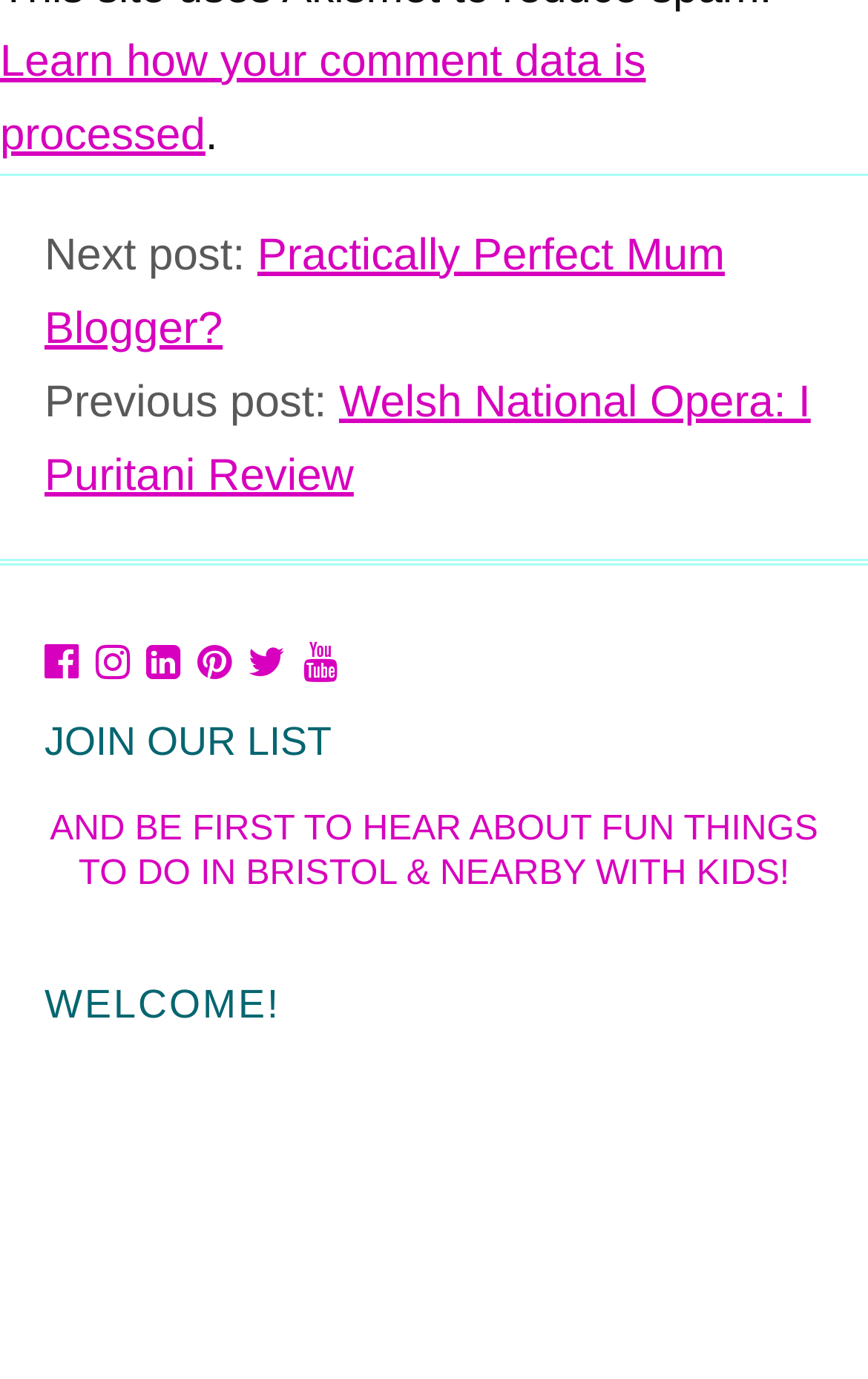What is the purpose of the 'JOIN OUR LIST' section?
Can you provide a detailed and comprehensive answer to the question?

The 'JOIN OUR LIST' section is likely used for users to subscribe to a newsletter or mailing list, as it is accompanied by a link that says 'AND BE FIRST TO HEAR ABOUT FUN THINGS TO DO IN BRISTOL & NEARBY WITH KIDS!' which suggests that users will receive updates about events and activities in the Bristol area.